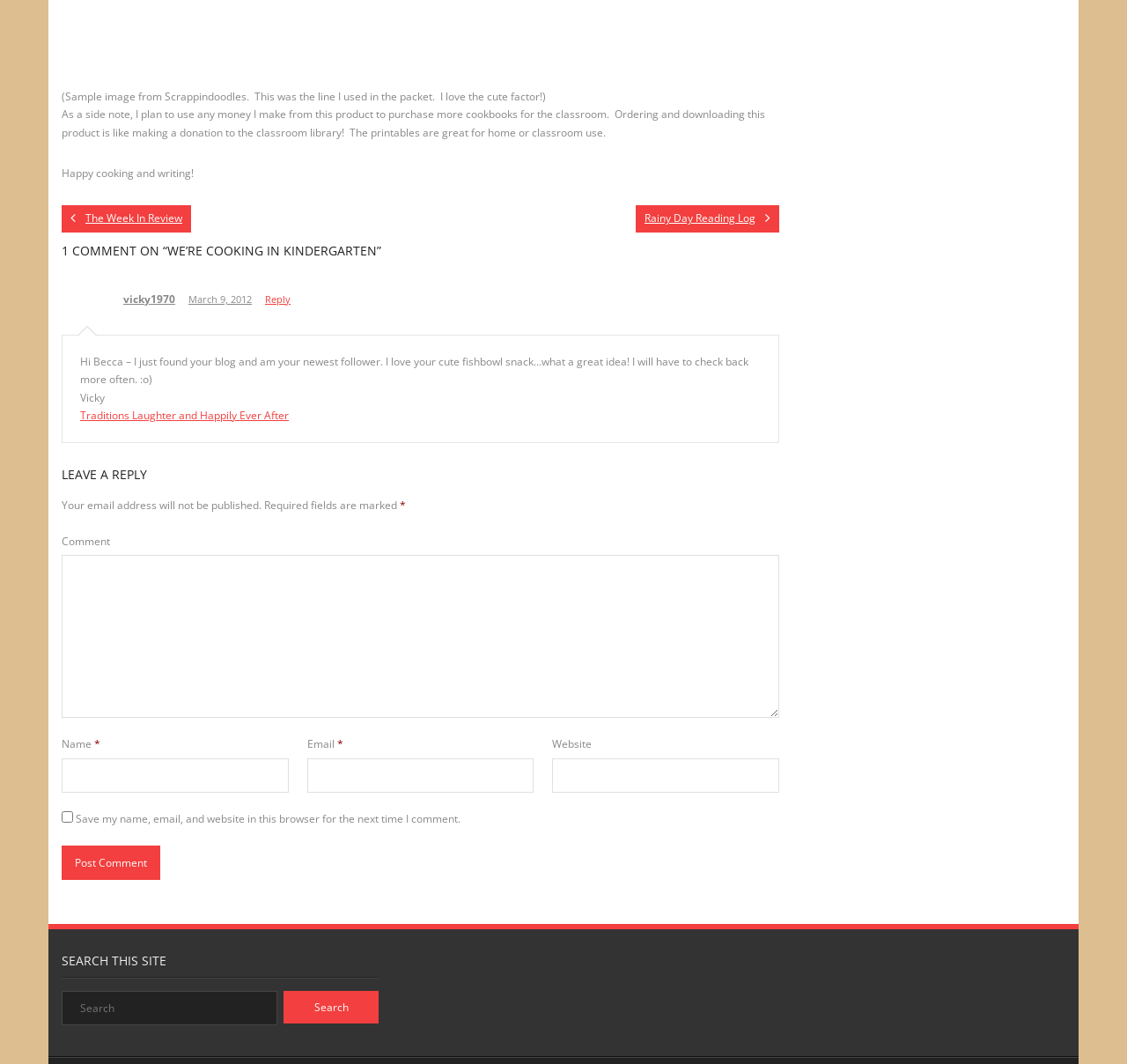Find and provide the bounding box coordinates for the UI element described with: "Reply".

[0.235, 0.275, 0.258, 0.287]